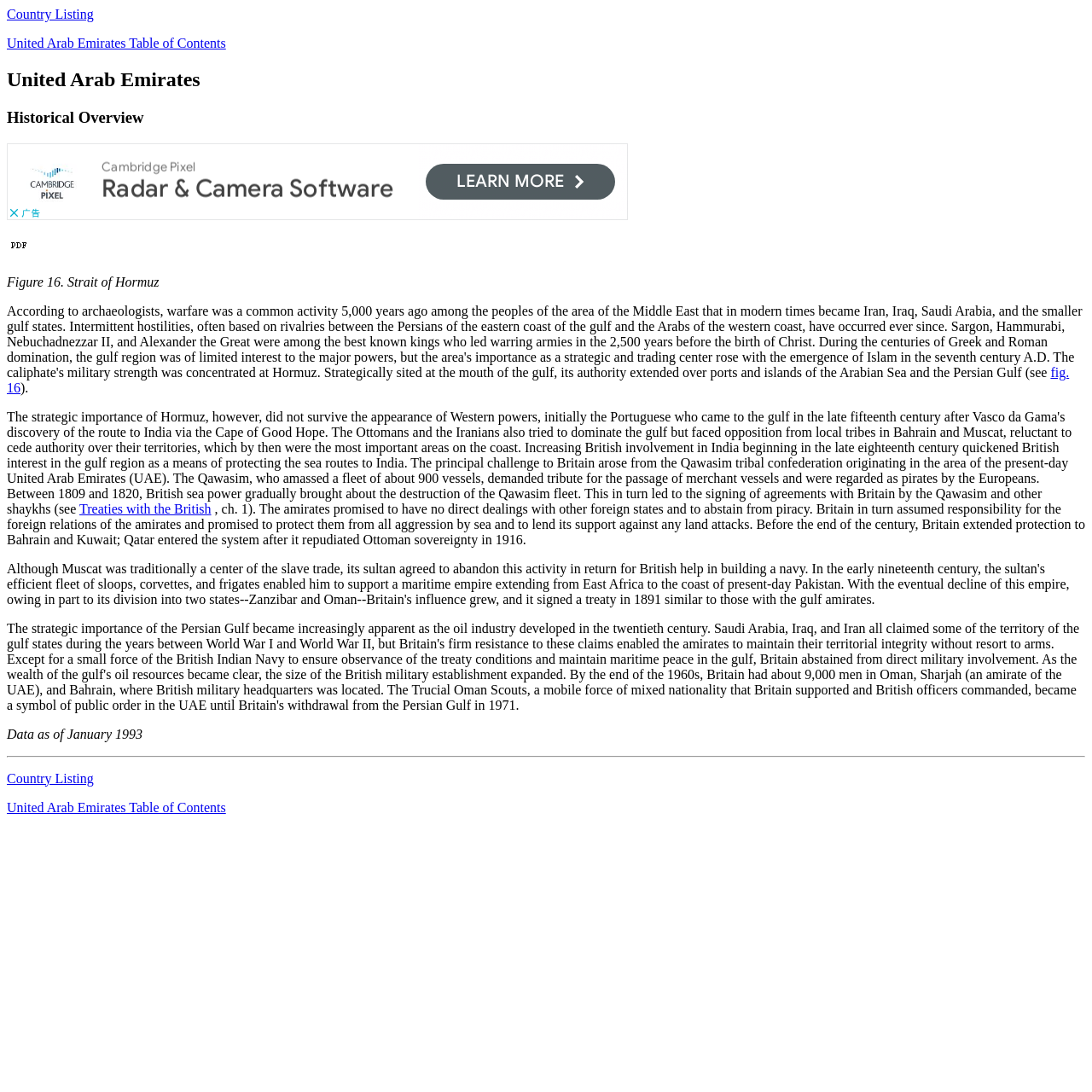Describe every aspect of the webpage comprehensively.

The webpage is about the historical overview of the United Arab Emirates. At the top, there are two links, "Country Listing" and "United Arab Emirates Table of Contents", positioned side by side. Below them, there are two headings, "United Arab Emirates" and "Historical Overview", which are also positioned side by side. 

To the right of the headings, there is an advertisement iframe. Below the headings, there is a link to a PDF file, accompanied by a small PDF icon. Next to the PDF link, there is a static text "Figure 16. Strait of Hormuz". 

Further down, there is a link "fig. 16" that spans almost the entire width of the page. Below it, there is a period (.) in a static text. The main content of the page starts with a link "Treaties with the British", followed by a paragraph of text that describes the treaties between the amirates and Britain. 

At the bottom of the page, there is a static text "Data as of January 1993". Below it, there is a horizontal separator line. Finally, there are two links, "Country Listing" and "United Arab Emirates Table of Contents", which are the same as the ones at the top of the page.